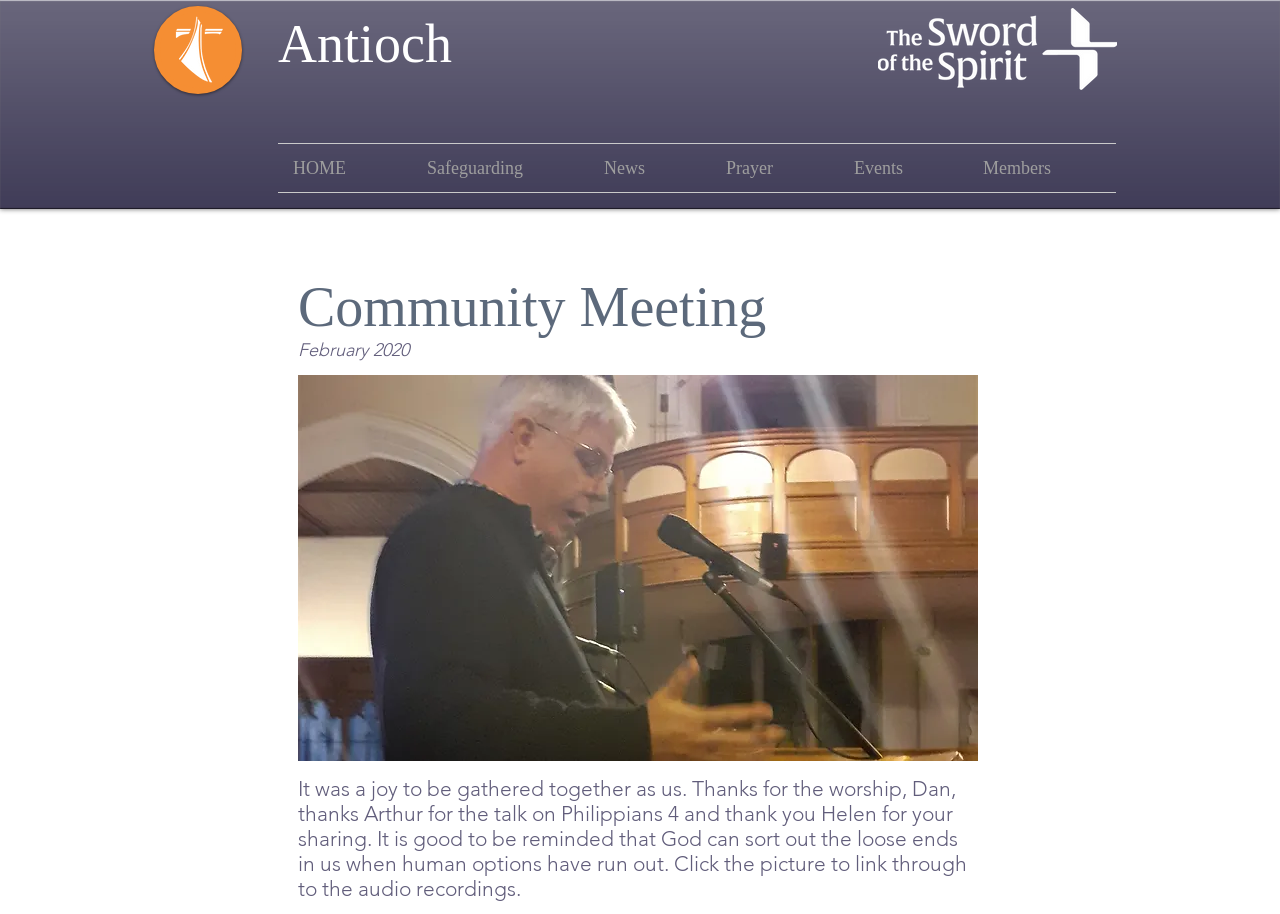Pinpoint the bounding box coordinates of the area that should be clicked to complete the following instruction: "Click the link to the audio recordings". The coordinates must be given as four float numbers between 0 and 1, i.e., [left, top, right, bottom].

[0.233, 0.849, 0.755, 0.986]